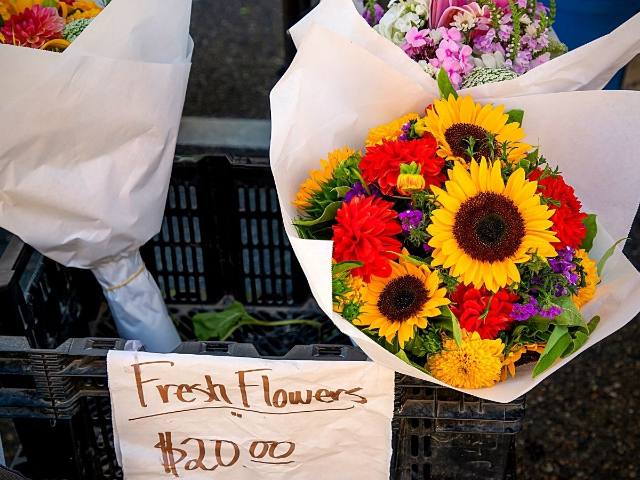Answer succinctly with a single word or phrase:
What is the purpose of the presentation?

To attract customers